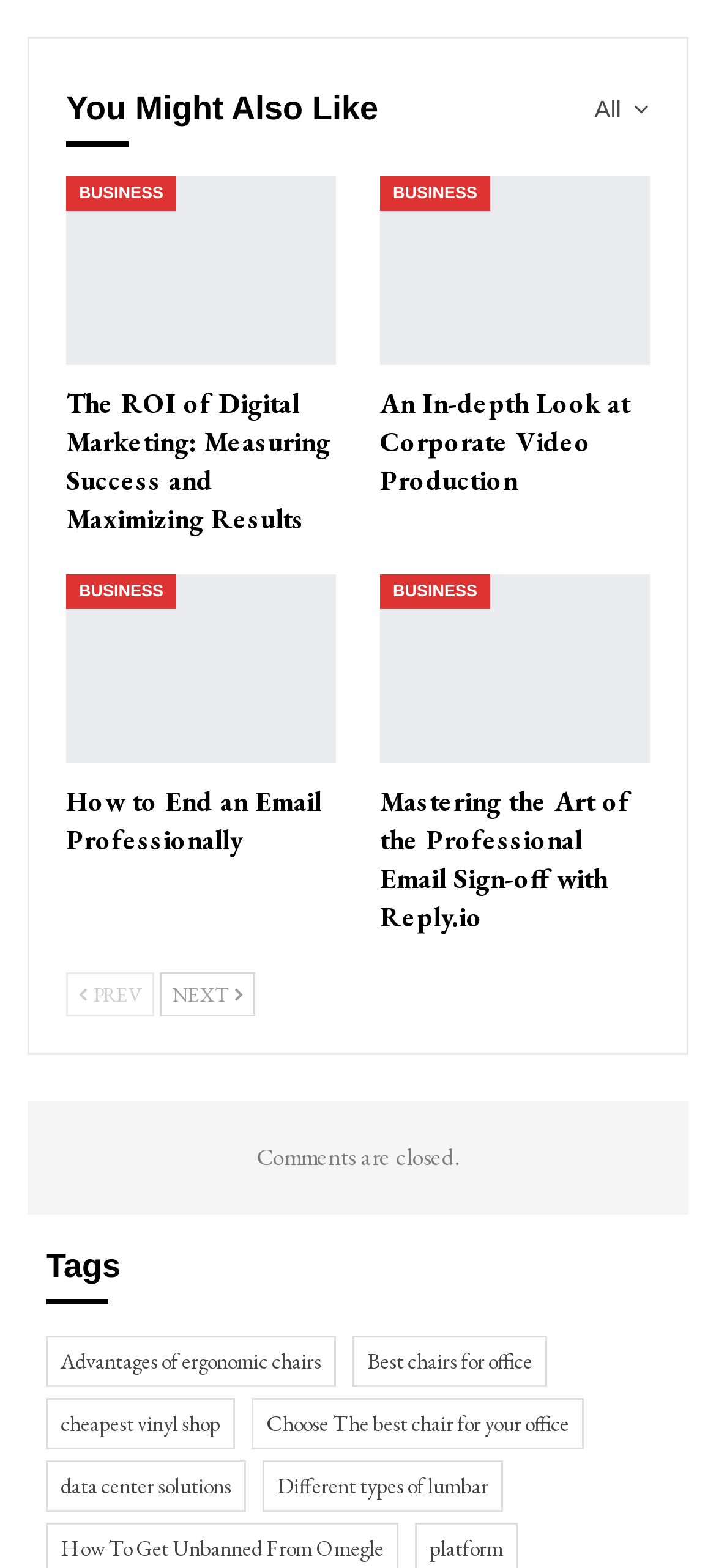Identify the bounding box coordinates of the clickable region necessary to fulfill the following instruction: "View 'The ROI of Digital Marketing: Measuring Success and Maximizing Results'". The bounding box coordinates should be four float numbers between 0 and 1, i.e., [left, top, right, bottom].

[0.092, 0.113, 0.469, 0.233]